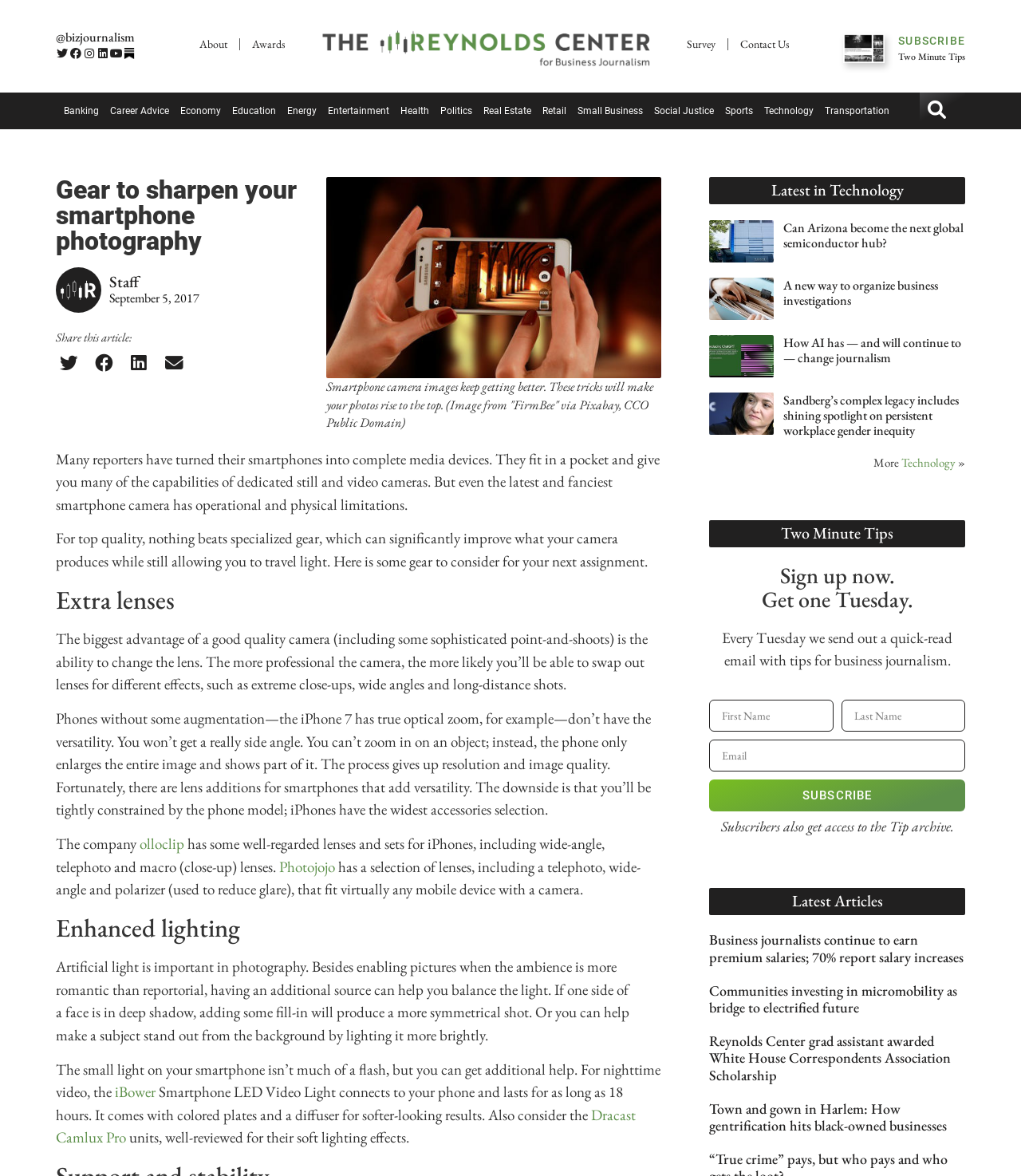Bounding box coordinates are specified in the format (top-left x, top-left y, bottom-right x, bottom-right y). All values are floating point numbers bounded between 0 and 1. Please provide the bounding box coordinate of the region this sentence describes: 4 years ago

None